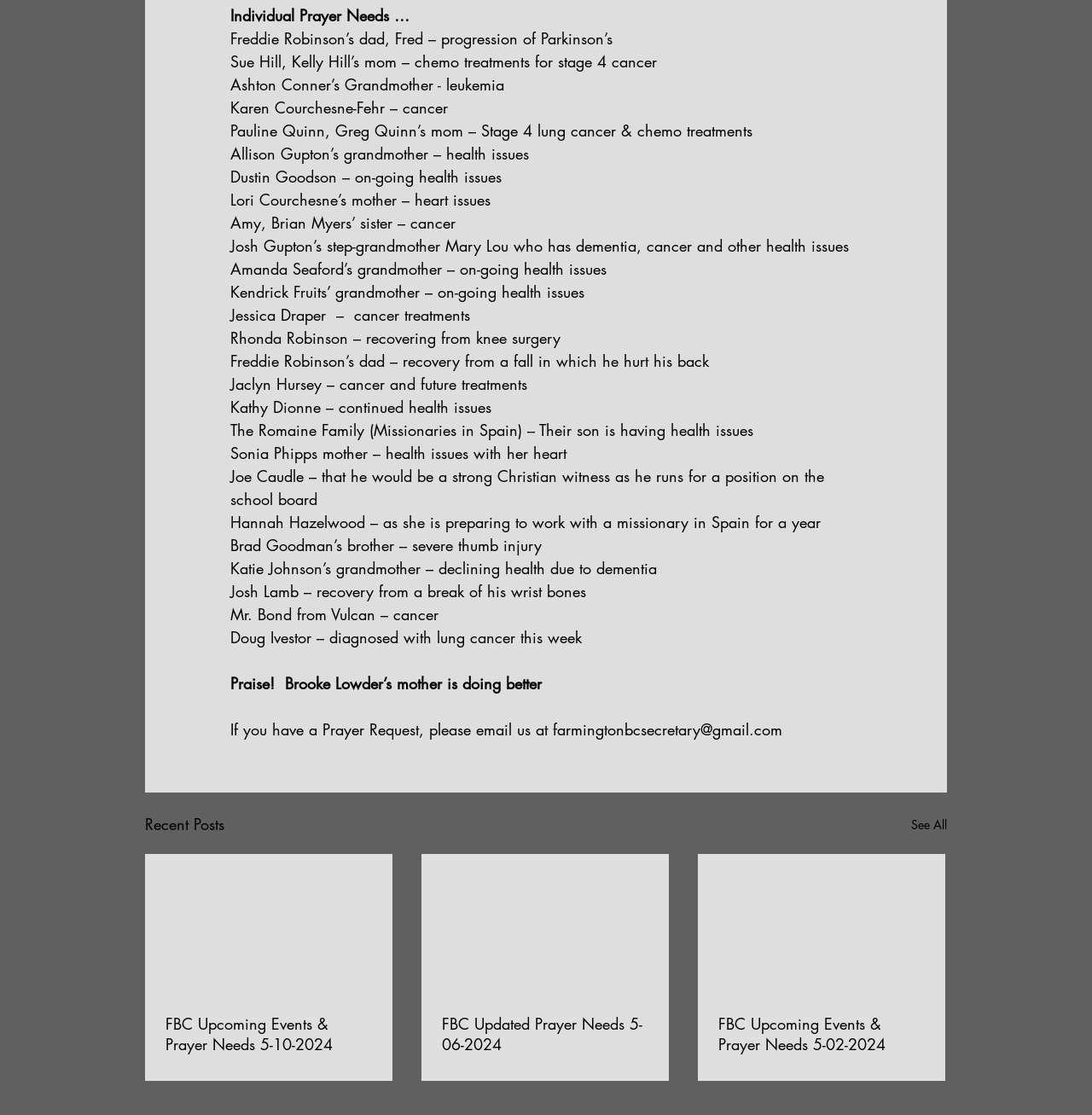Determine the bounding box coordinates of the clickable region to execute the instruction: "Click the 'See All' link". The coordinates should be four float numbers between 0 and 1, denoted as [left, top, right, bottom].

[0.834, 0.728, 0.867, 0.751]